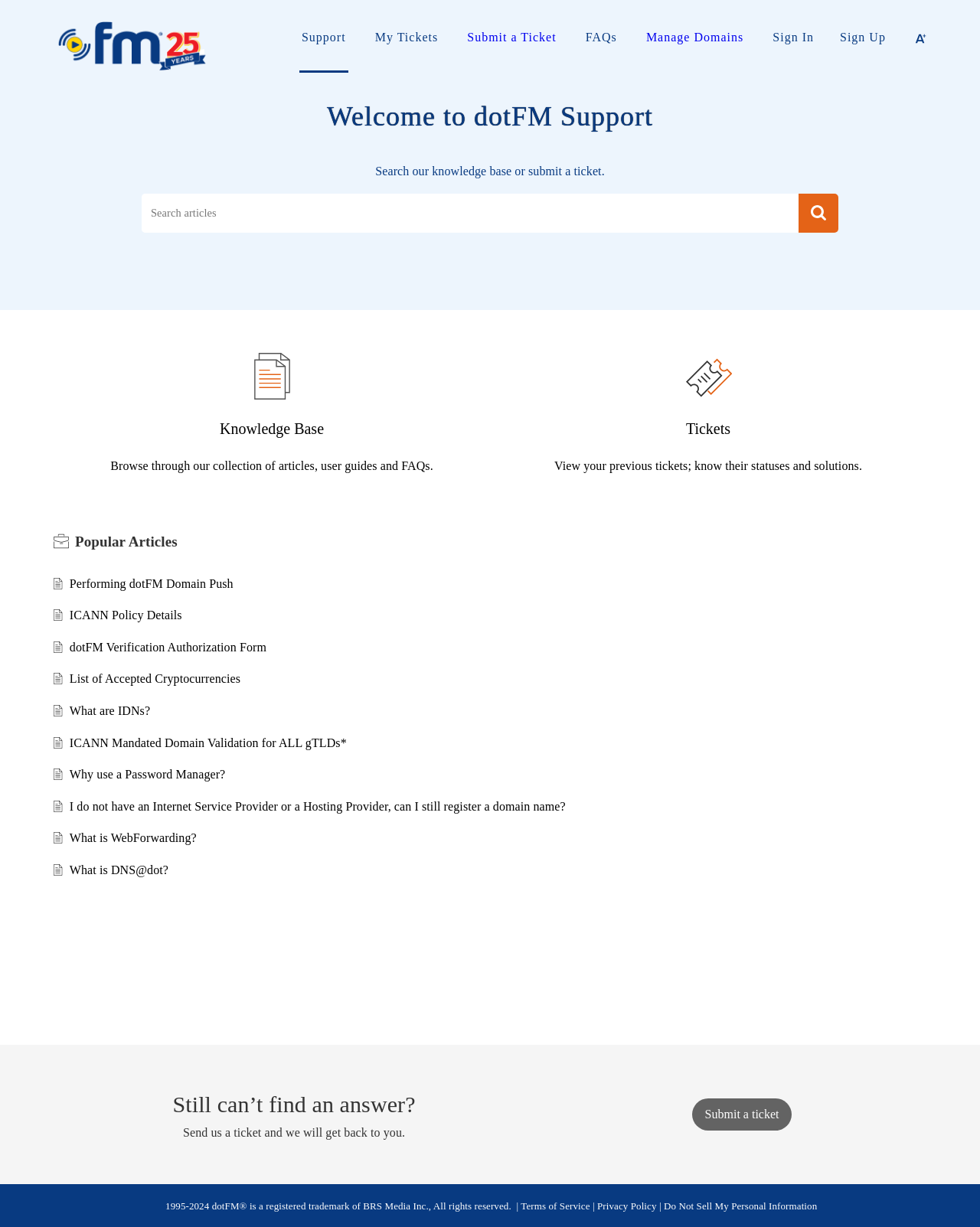Determine the coordinates of the bounding box that should be clicked to complete the instruction: "Sign up to receive updates". The coordinates should be represented by four float numbers between 0 and 1: [left, top, right, bottom].

None